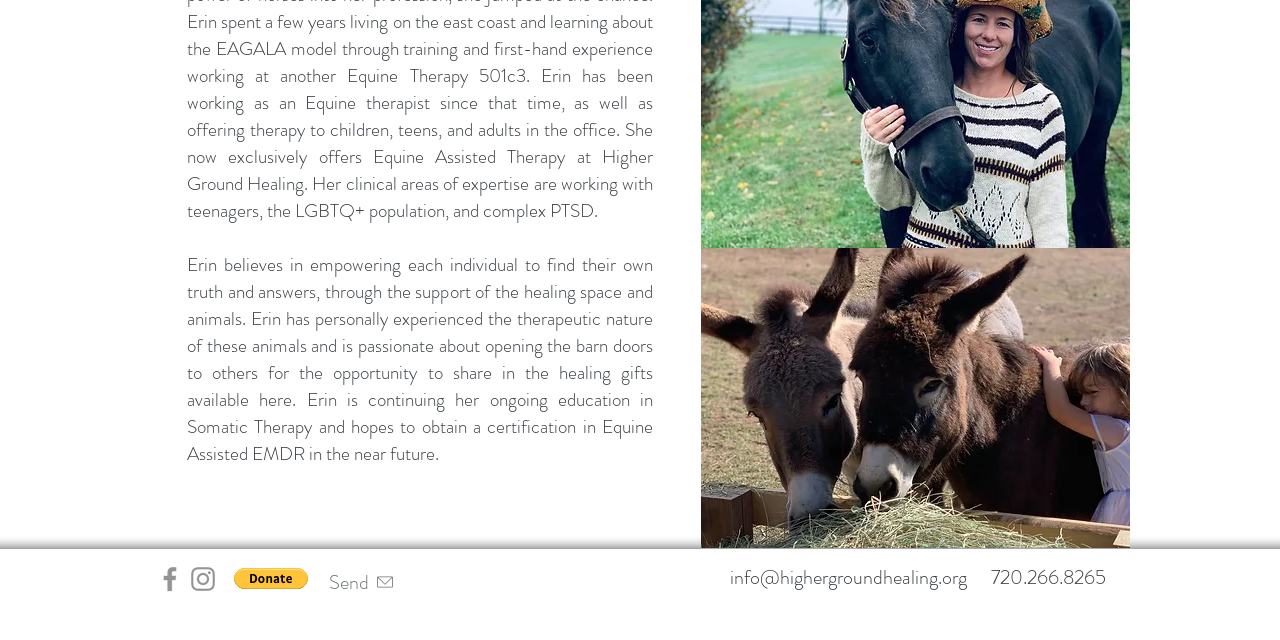Extract the bounding box for the UI element that matches this description: "Send".

[0.248, 0.878, 0.316, 0.941]